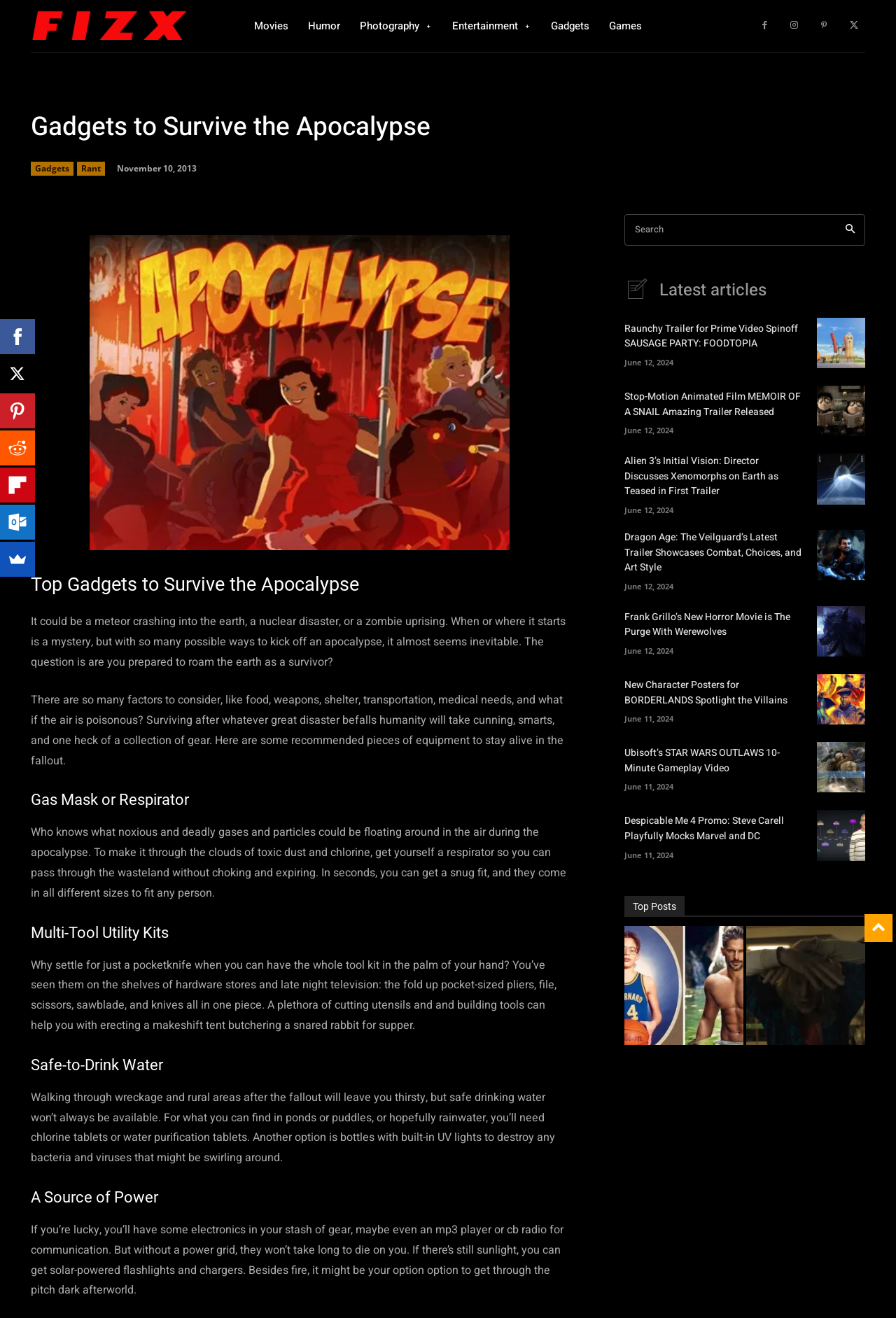Give the bounding box coordinates for the element described by: "Photography".

[0.402, 0.0, 0.483, 0.04]